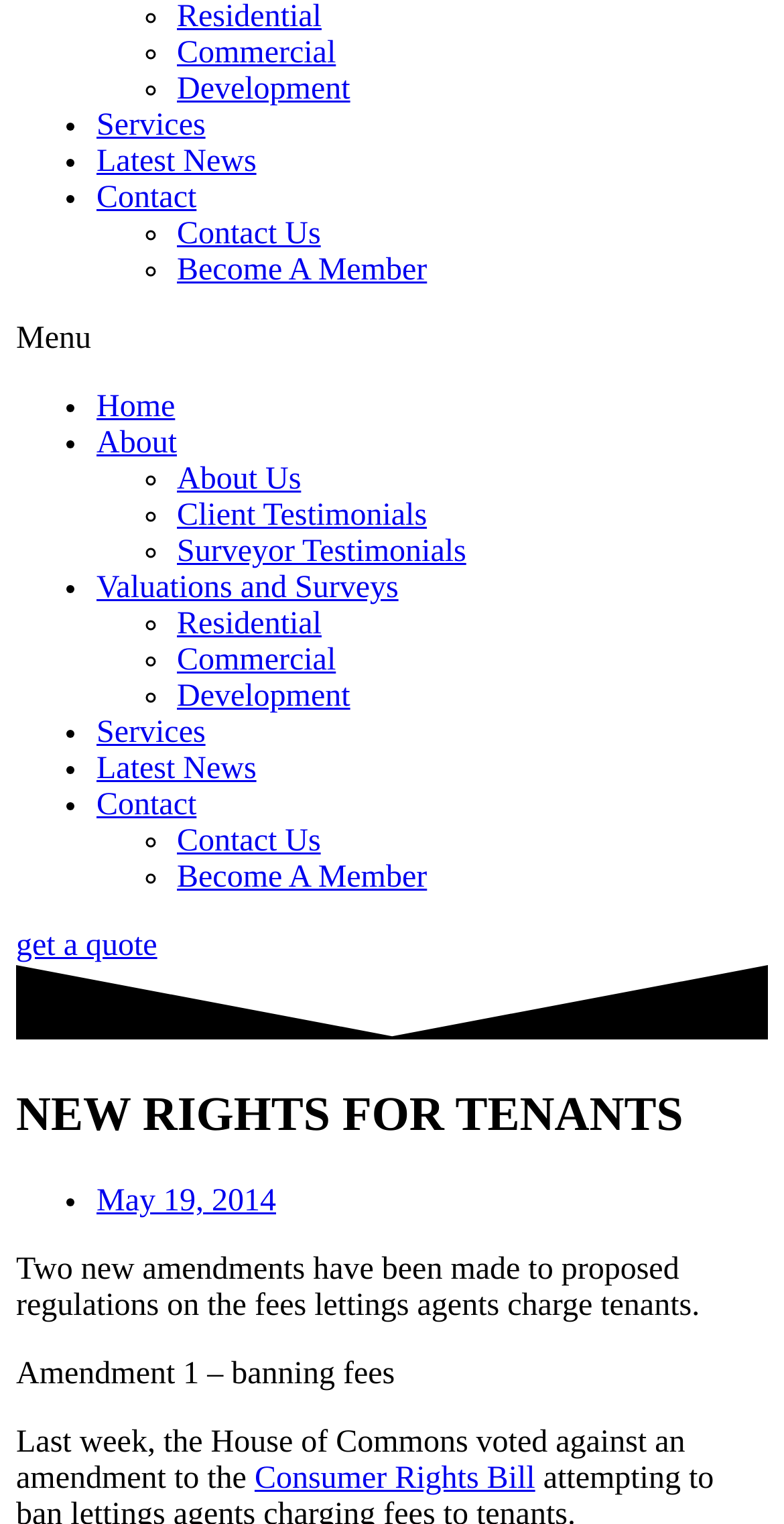Bounding box coordinates are specified in the format (top-left x, top-left y, bottom-right x, bottom-right y). All values are floating point numbers bounded between 0 and 1. Please provide the bounding box coordinate of the region this sentence describes: Contact Us

[0.226, 0.142, 0.409, 0.165]